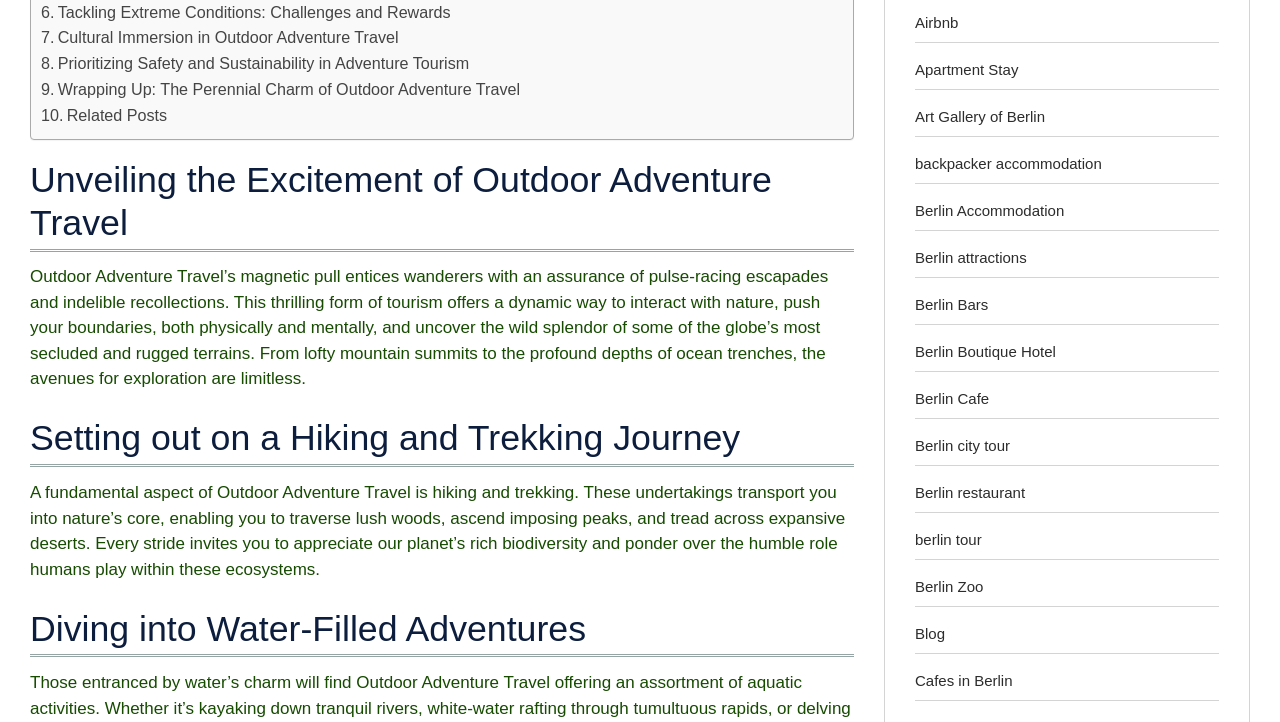Using the description "Art Gallery of Berlin", locate and provide the bounding box of the UI element.

[0.715, 0.15, 0.816, 0.174]